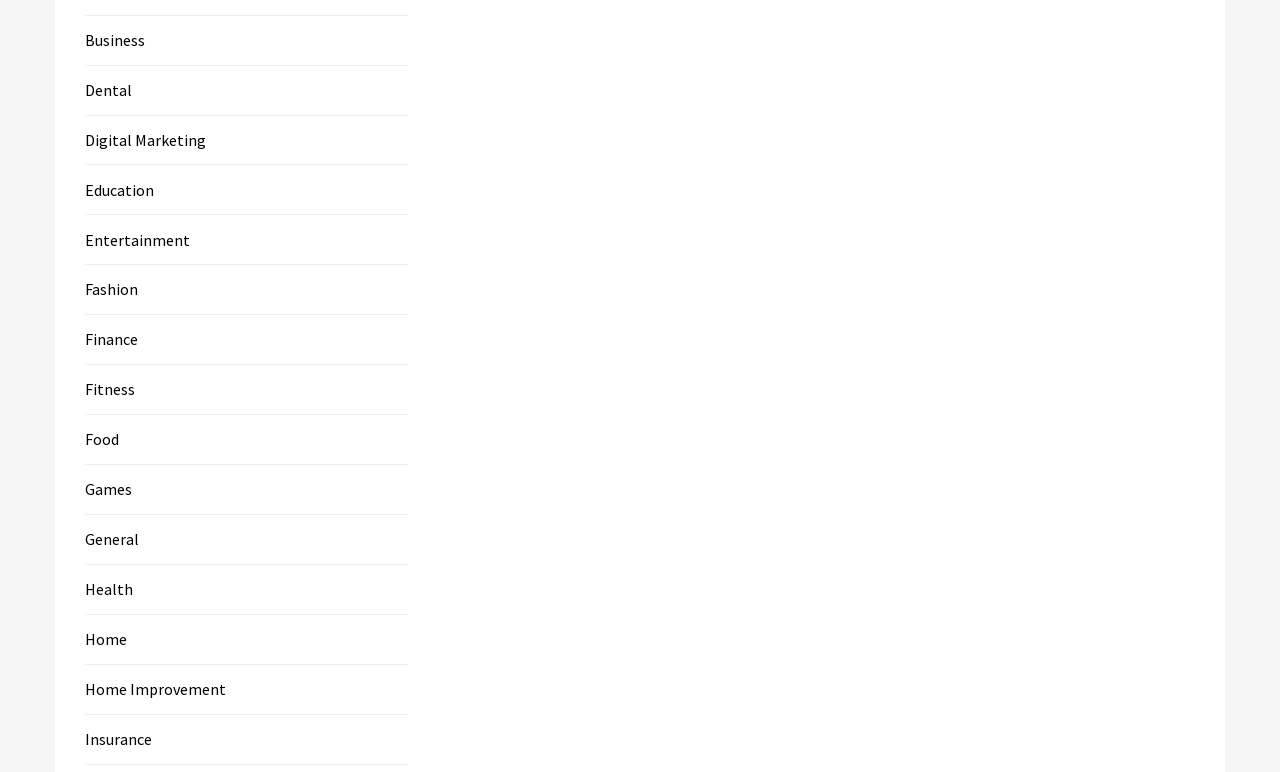Answer the question below with a single word or a brief phrase: 
What is the category located at the top of the list?

Business